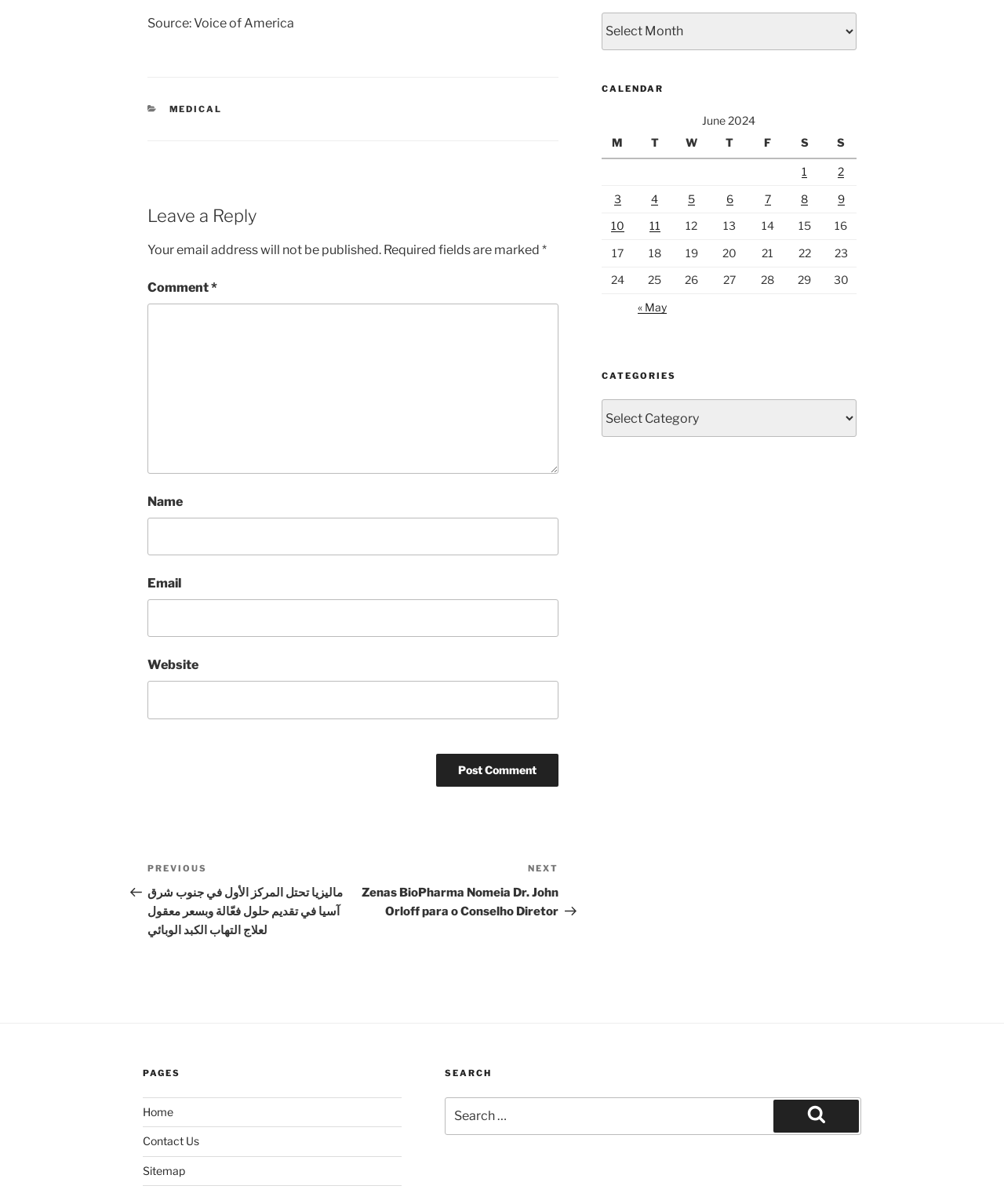Could you determine the bounding box coordinates of the clickable element to complete the instruction: "Select a category"? Provide the coordinates as four float numbers between 0 and 1, i.e., [left, top, right, bottom].

[0.168, 0.086, 0.221, 0.095]